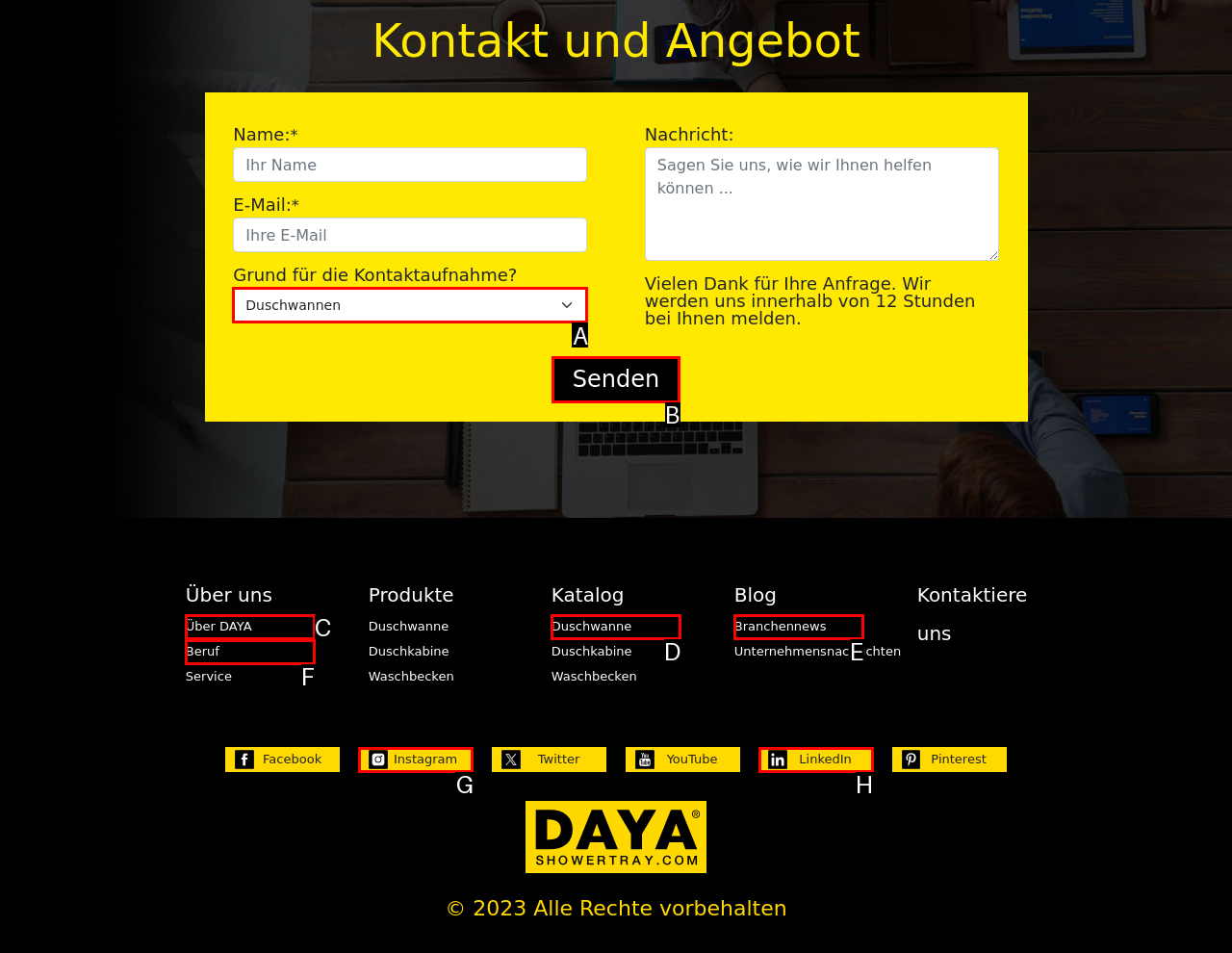Given the task: Select a reason for contacting, indicate which boxed UI element should be clicked. Provide your answer using the letter associated with the correct choice.

A